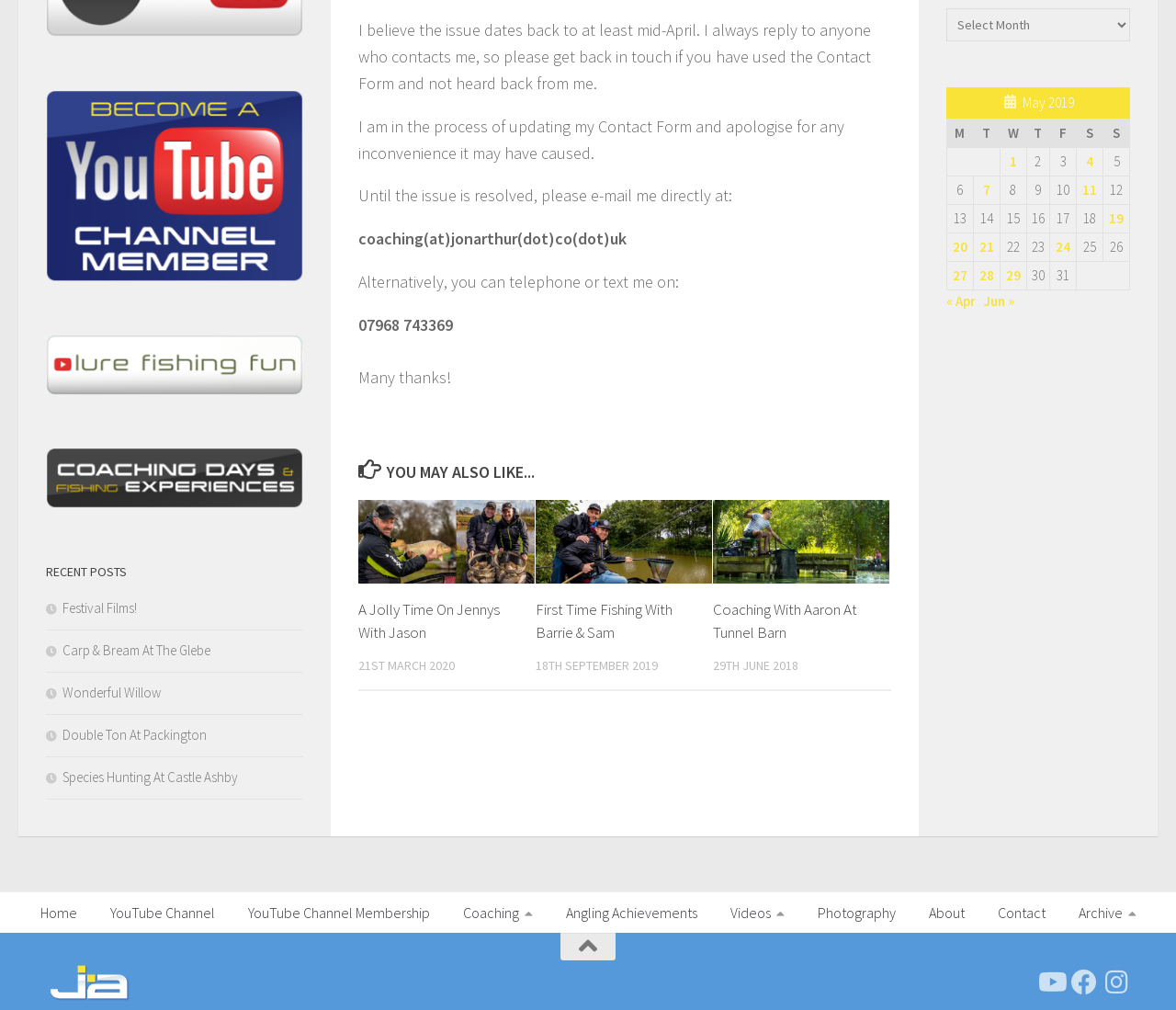Find the bounding box coordinates corresponding to the UI element with the description: "Species Hunting At Castle Ashby". The coordinates should be formatted as [left, top, right, bottom], with values as floats between 0 and 1.

[0.039, 0.761, 0.202, 0.778]